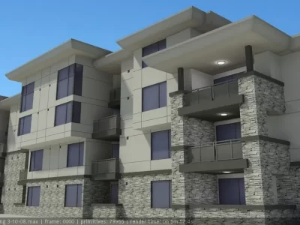Give a complete and detailed account of the image.

This image features a modern multi-family residential building, showcasing a contemporary architectural design. The structure features a combination of sleek lines and textured stone facades, creating an appealing visual contrast. Large, rectangular windows allow for ample natural light, enhancing the inviting atmosphere of the living spaces. The building is designed with multiple balconies that provide outdoor access for residents. The clear blue sky above adds to the bright and airy feel of the environment, making it an attractive option for potential residents seeking a comfortable home. This image represents one of the projects by Green Project Architects, emphasizing their commitment to innovative and stylish living solutions.